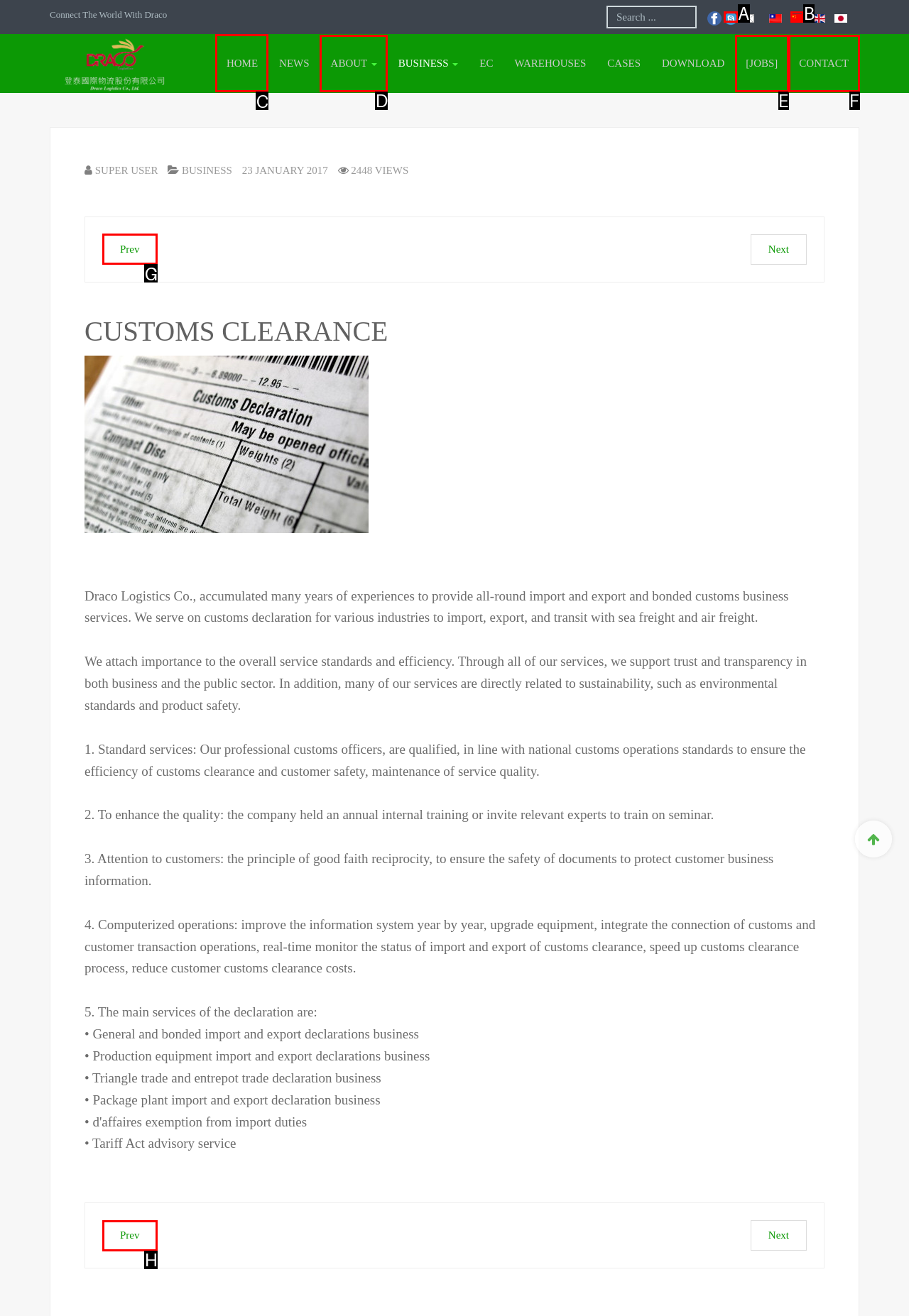Point out the UI element to be clicked for this instruction: Go to HOME page. Provide the answer as the letter of the chosen element.

C